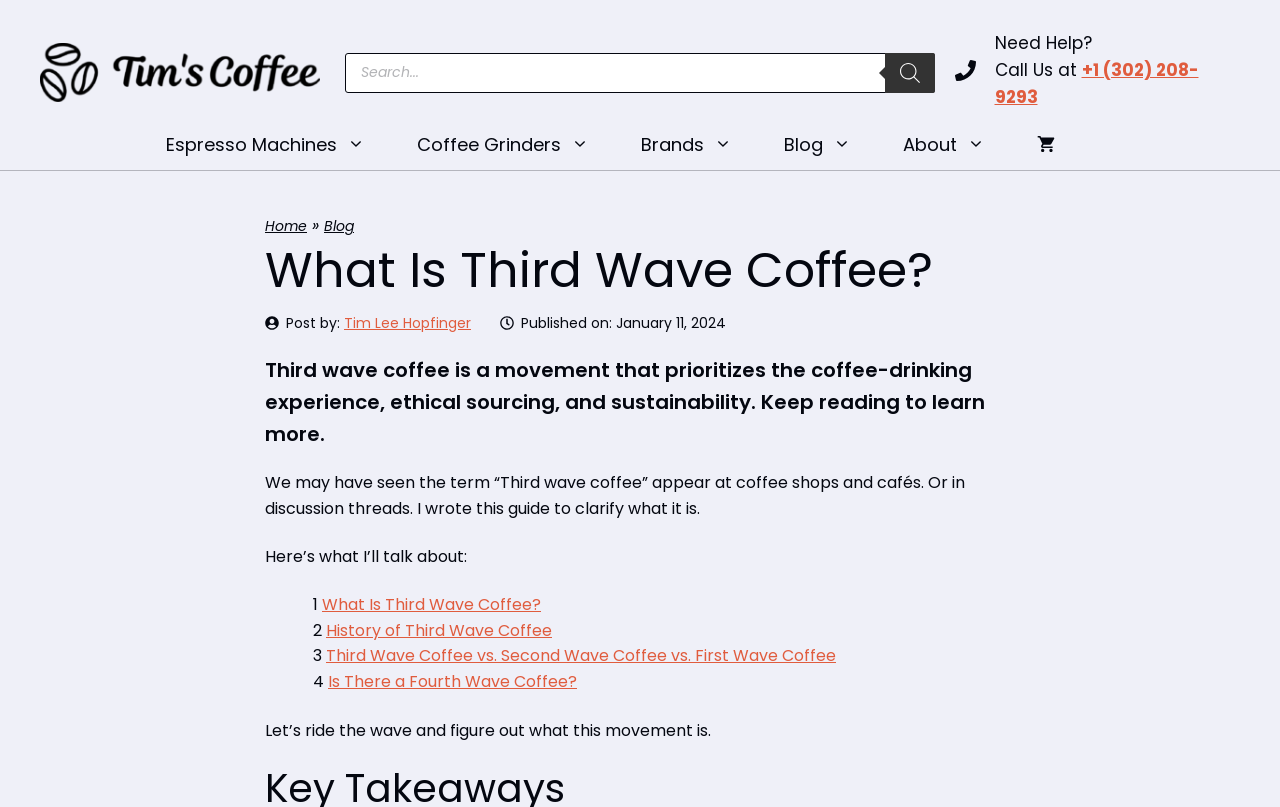What is the purpose of the search bar?
Answer with a single word or phrase, using the screenshot for reference.

To search products